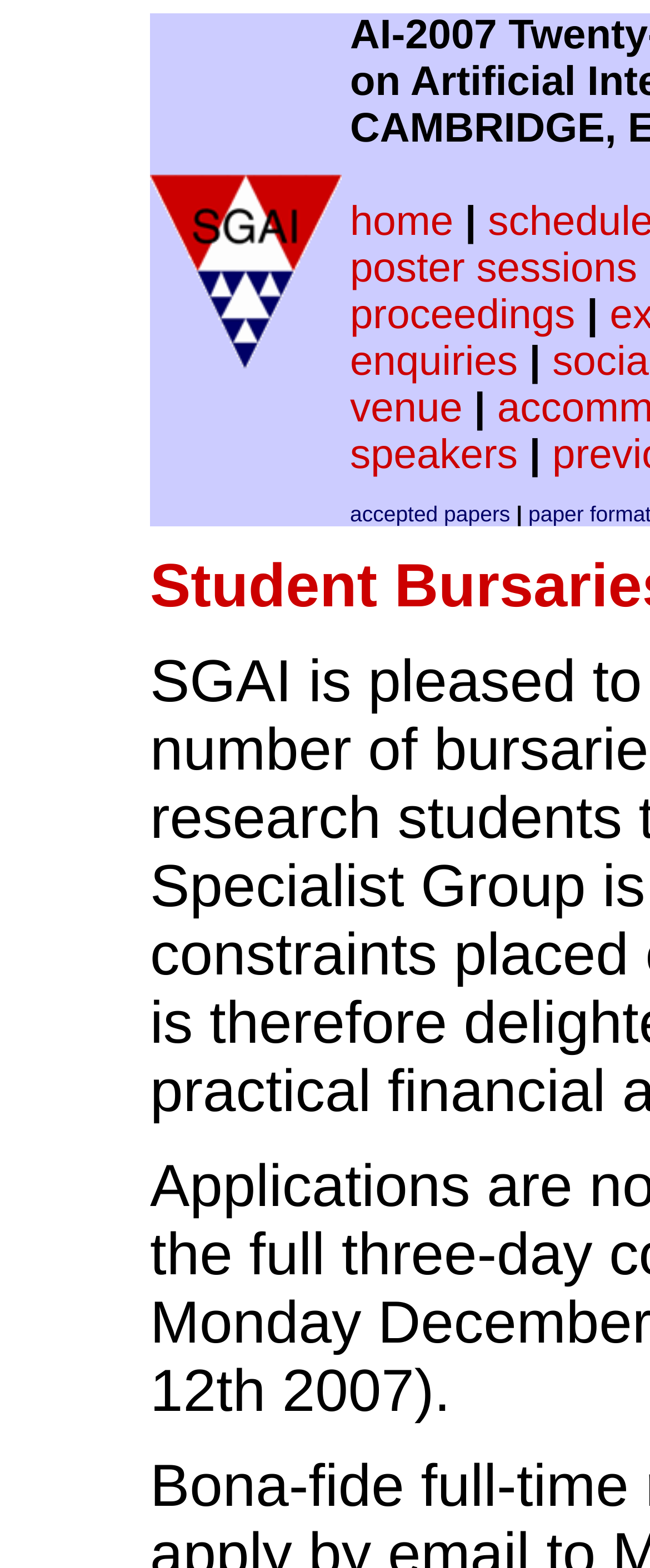Given the element description: "accepted papers", predict the bounding box coordinates of this UI element. The coordinates must be four float numbers between 0 and 1, given as [left, top, right, bottom].

[0.538, 0.32, 0.785, 0.336]